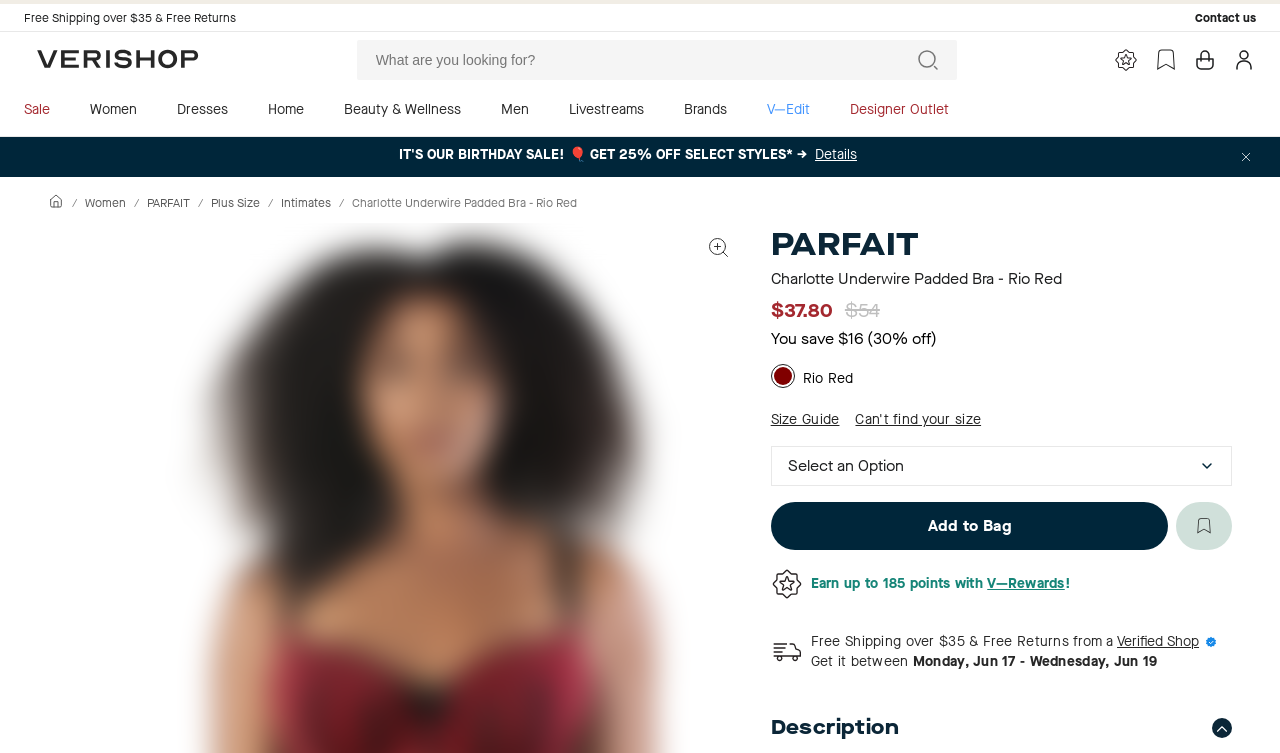Find the coordinates for the bounding box of the element with this description: "aria-label="Browse to Verishop‘s home page"".

[0.028, 0.062, 0.156, 0.091]